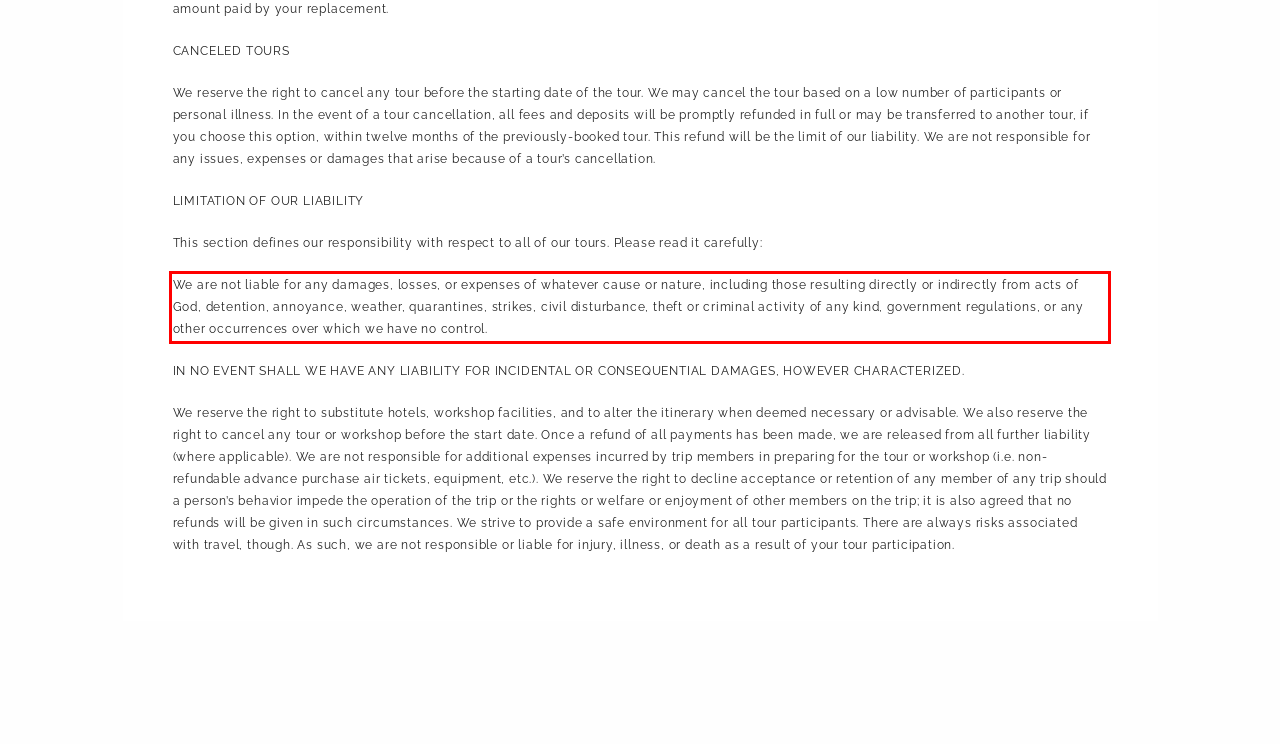Given the screenshot of the webpage, identify the red bounding box, and recognize the text content inside that red bounding box.

We are not liable for any damages, losses, or expenses of whatever cause or nature, including those resulting directly or indirectly from acts of God, detention, annoyance, weather, quarantines, strikes, civil disturbance, theft or criminal activity of any kind, government regulations, or any other occurrences over which we have no control.